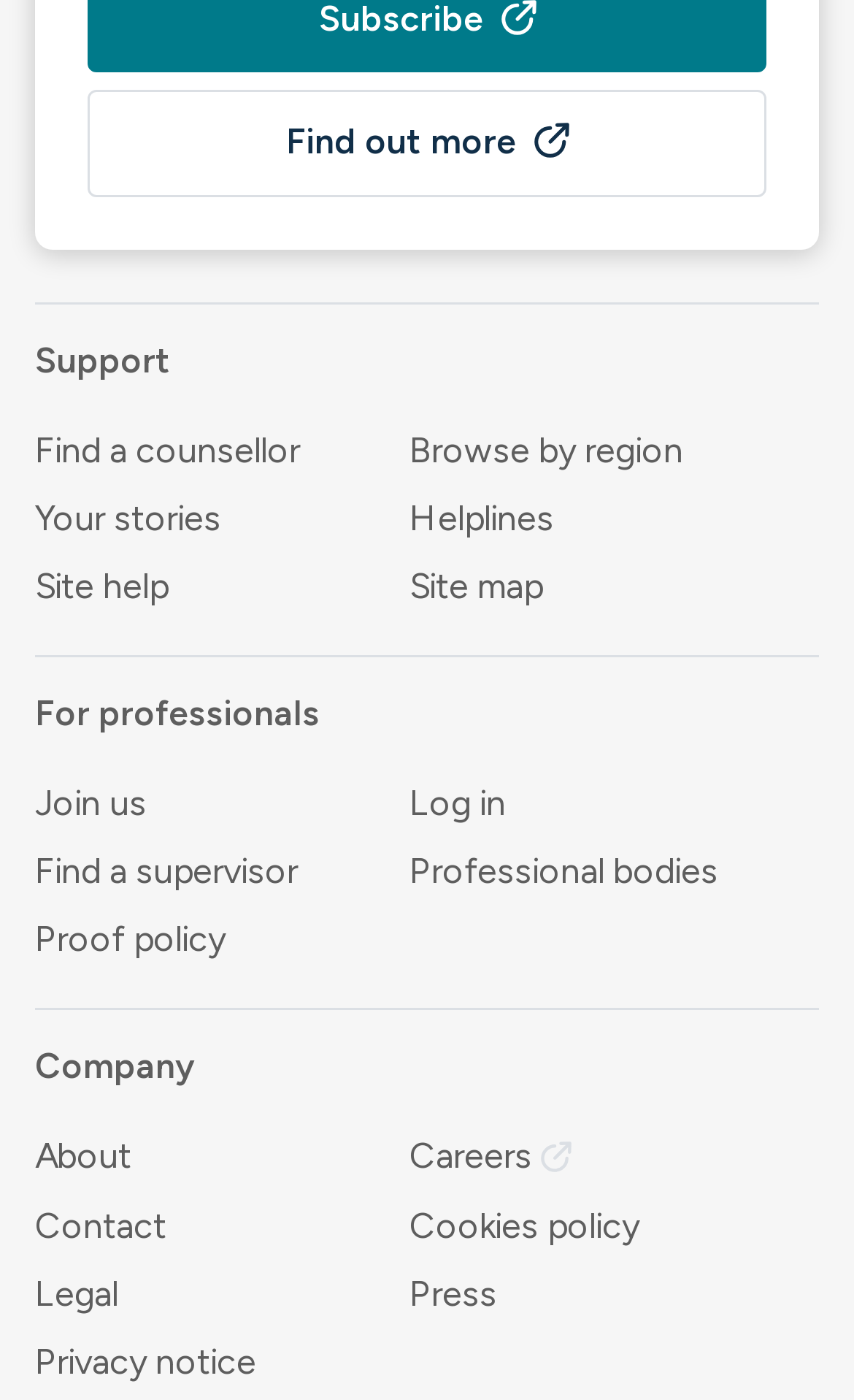Please provide a short answer using a single word or phrase for the question:
How many links are there in the webpage?

17